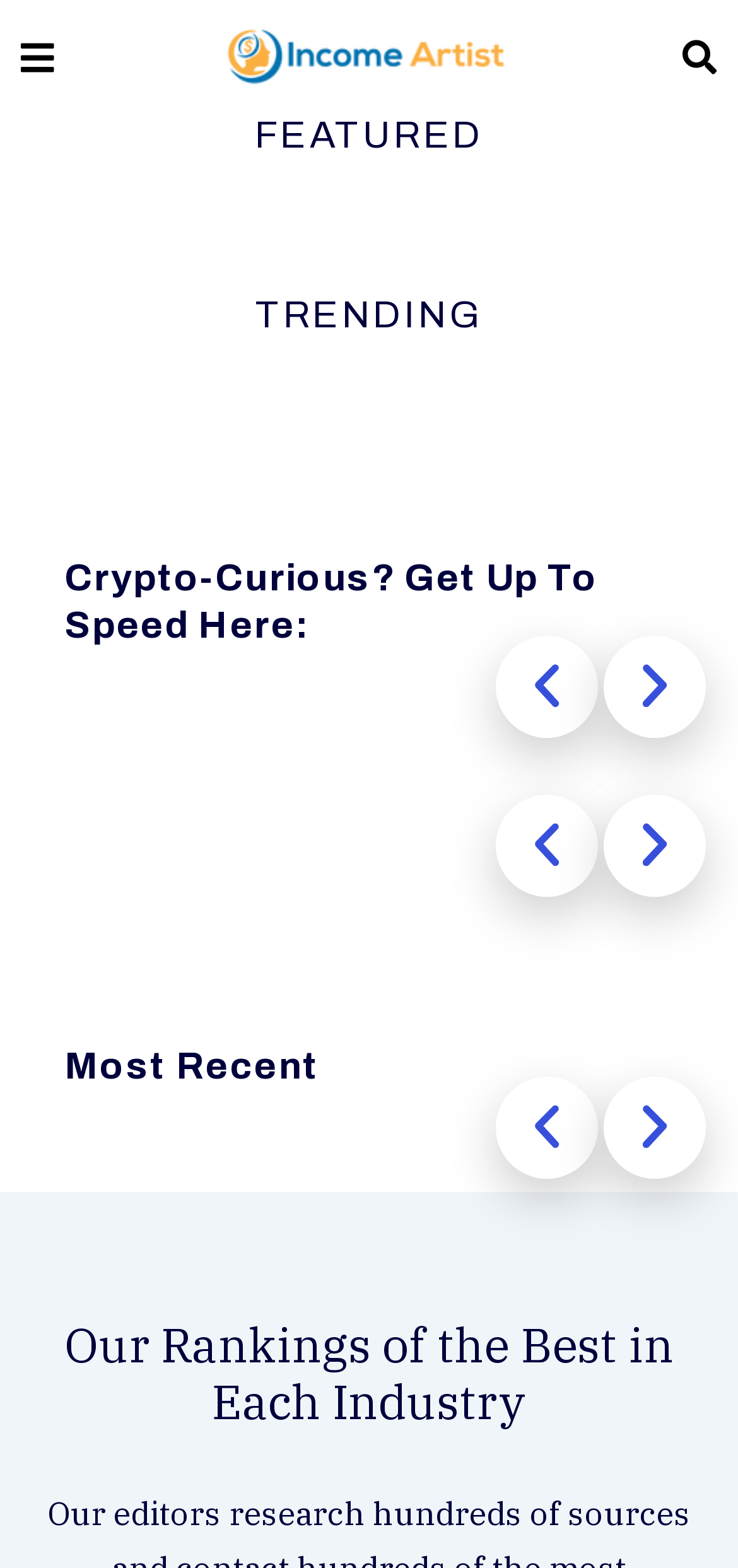Give a one-word or short phrase answer to this question: 
How many sliders are present on the webpage?

3